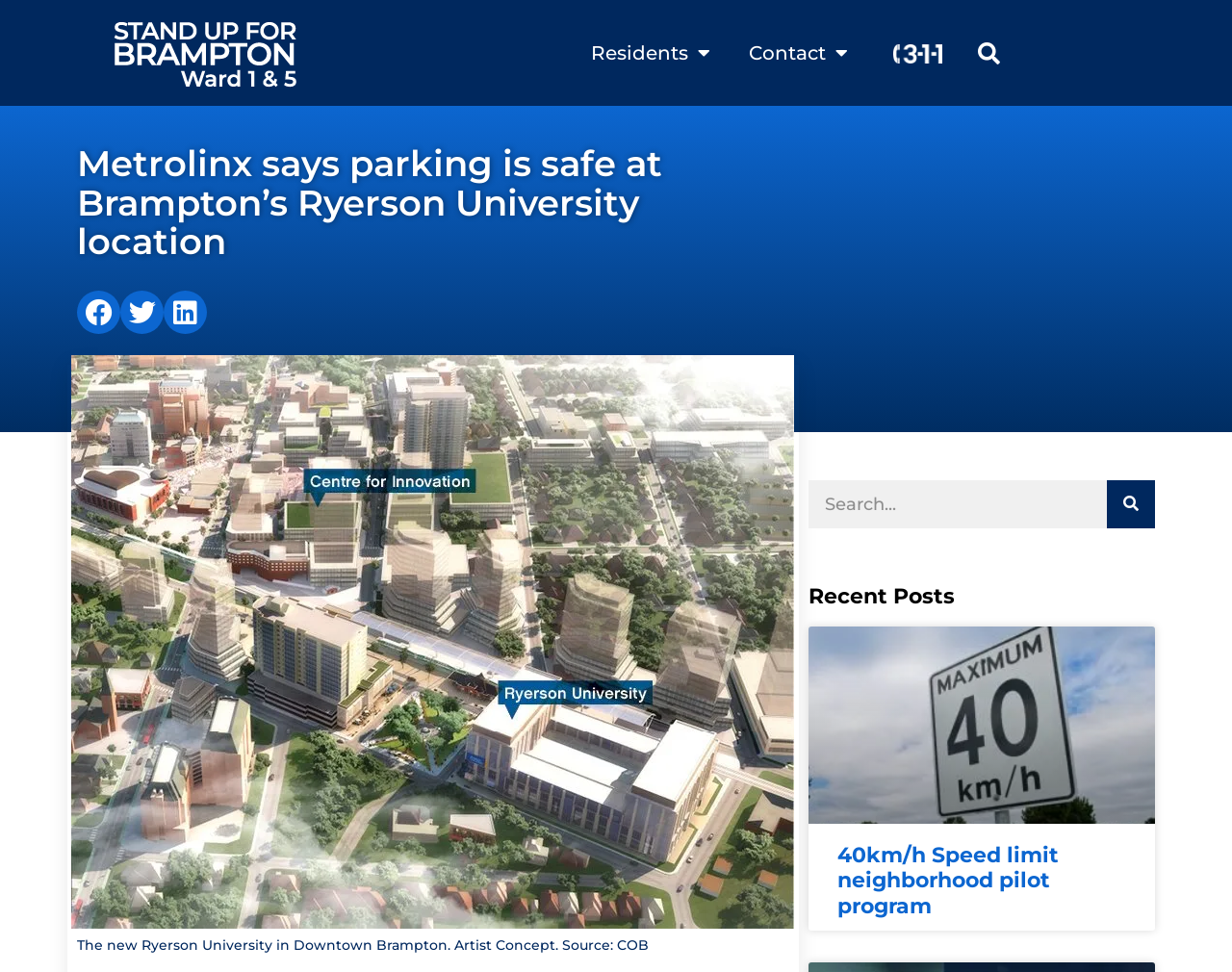How many search boxes are there on the page?
Analyze the image and provide a thorough answer to the question.

I found two search boxes on the page, one located at the top right corner and another located in the middle of the page.